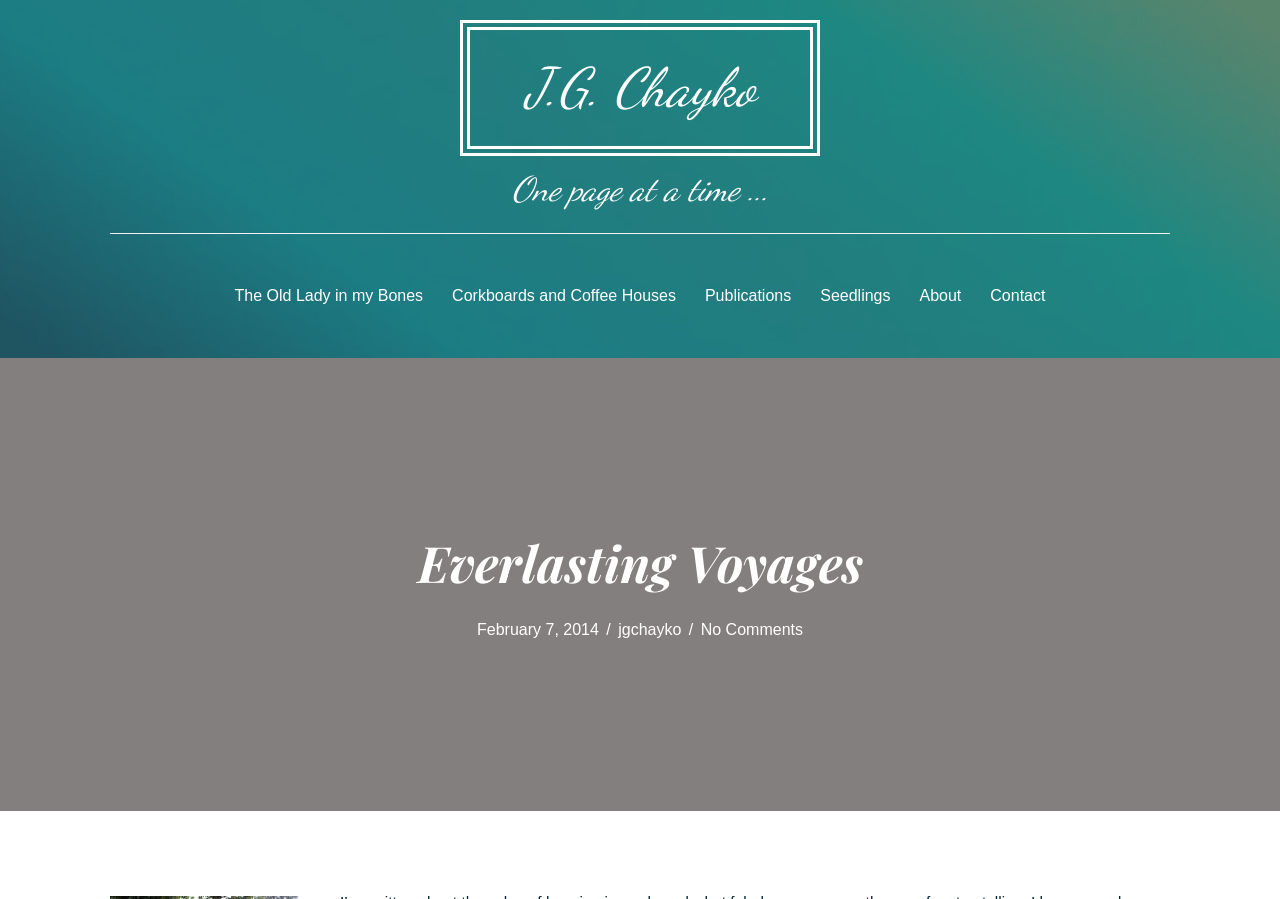What is the date mentioned on the webpage?
Could you please answer the question thoroughly and with as much detail as possible?

The date is obtained from the StaticText element 'February 7, 2014' which has a bounding box coordinate of [0.373, 0.691, 0.468, 0.71].